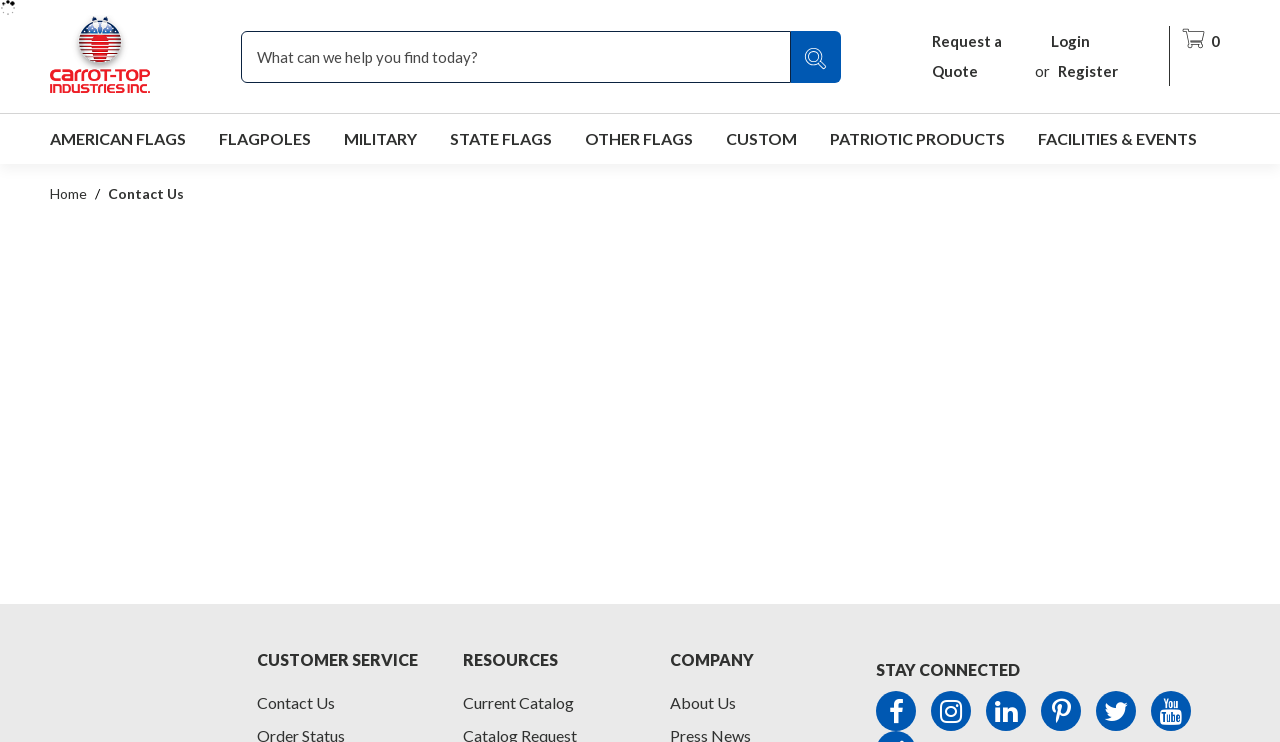What is the last link in the 'CUSTOMER SERVICE' section?
Please provide a comprehensive answer based on the information in the image.

The 'CUSTOMER SERVICE' section is located at the bottom of the webpage, and it contains two links. The last link in this section is 'Contact Us'.